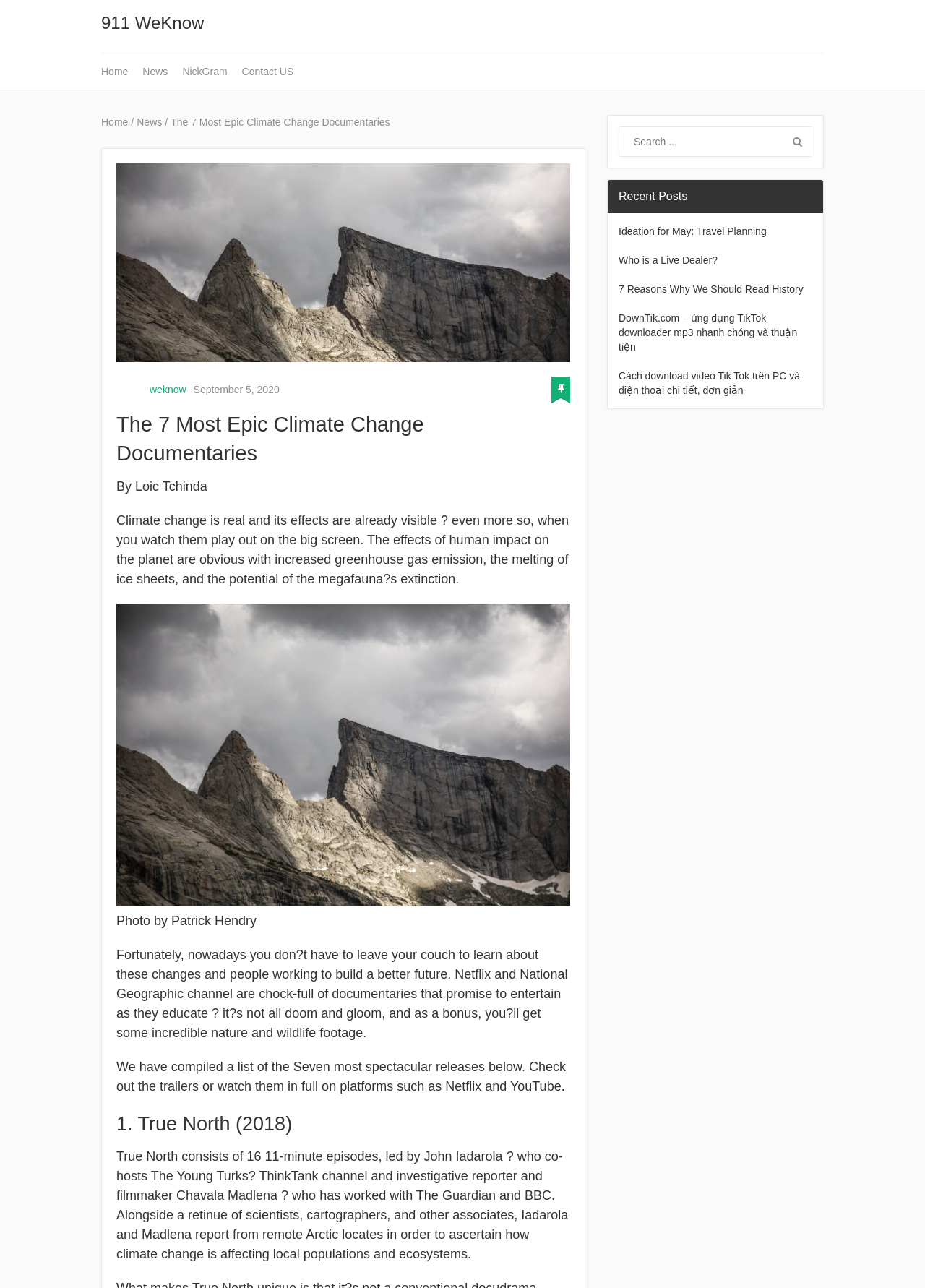Produce a meticulous description of the webpage.

This webpage is about climate change documentaries, specifically featuring a list of the 7 most epic ones. At the top, there is a heading "911 WeKnow" and a navigation menu with links to "Home", "News", "NickGram", and "Contact US". Below the navigation menu, there is a title "The 7 Most Epic Climate Change Documentaries" and an image related to the topic.

The article starts with a brief introduction to climate change, mentioning its visible effects and the importance of learning about it. The author, Loic Tchinda, is credited at the bottom of the introduction. The main content of the article is divided into sections, each describing a documentary, starting with "True North (2018)". Each section includes a heading with the documentary title and a brief description of the documentary.

On the right side of the page, there is a complementary section with a search box and a button, as well as a heading "Recent Posts" with links to other articles, such as "Ideation for May: Travel Planning", "Who is a Live Dealer?", and others.

There are several images on the page, including one at the top with the title, and others scattered throughout the article, including a photo credited to Patrick Hendry. The overall layout is organized, with clear headings and concise text, making it easy to read and navigate.